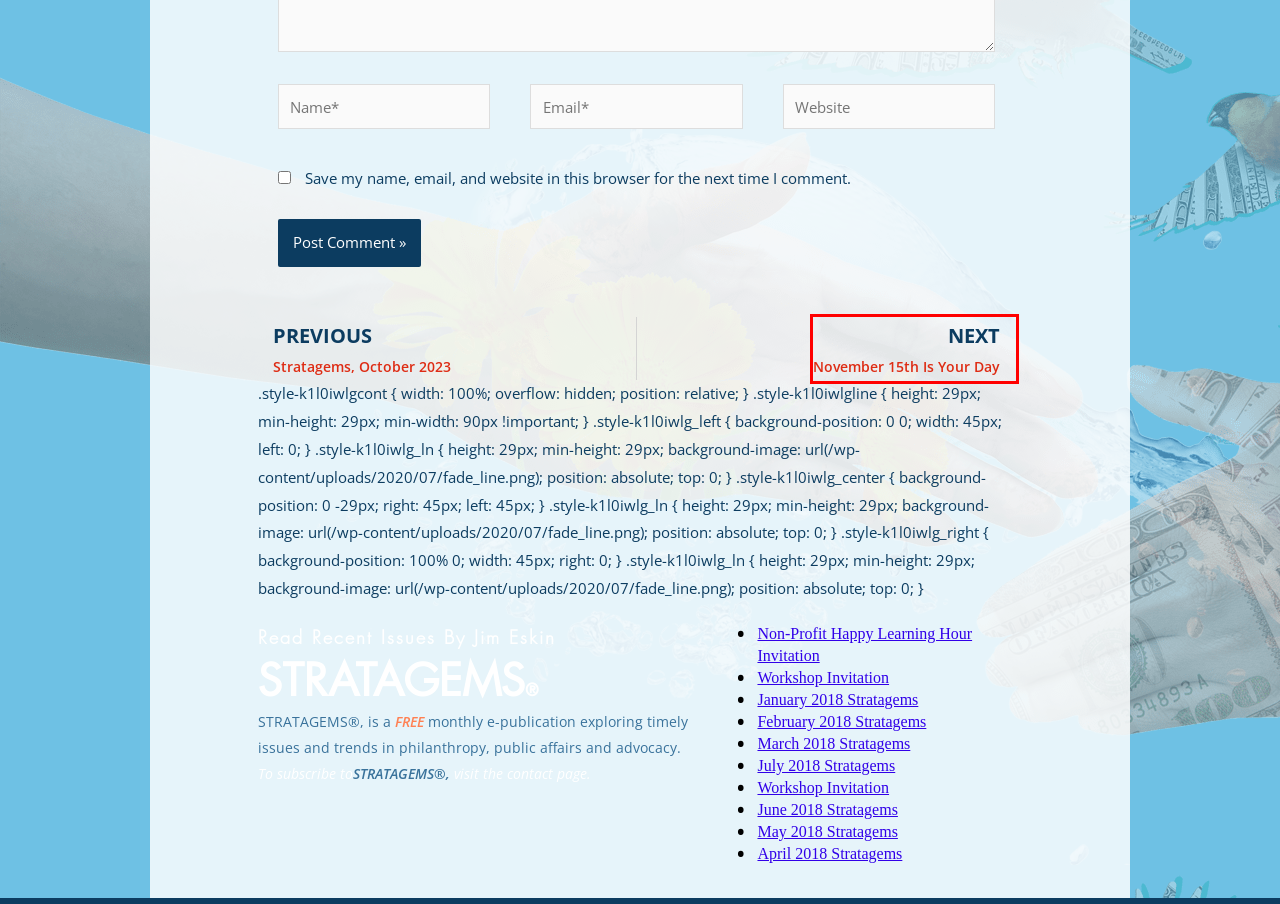You have a screenshot of a webpage, and a red bounding box highlights an element. Select the webpage description that best fits the new page after clicking the element within the bounding box. Options are:
A. November 15th Is Your Day - Eskin Fundraising
B. Podcasts - Eskin Fundraising
C. October 16, 2023 - Eskin Fundraising
D. Curriculum - Eskin Fundraising
E. Stratagems, September 2023 - Eskin Fundraising
F. Services - Eskin Fundraising
G. Stratagems, October 2023 - Eskin Fundraising
H. Publications - Eskin Fundraising

A